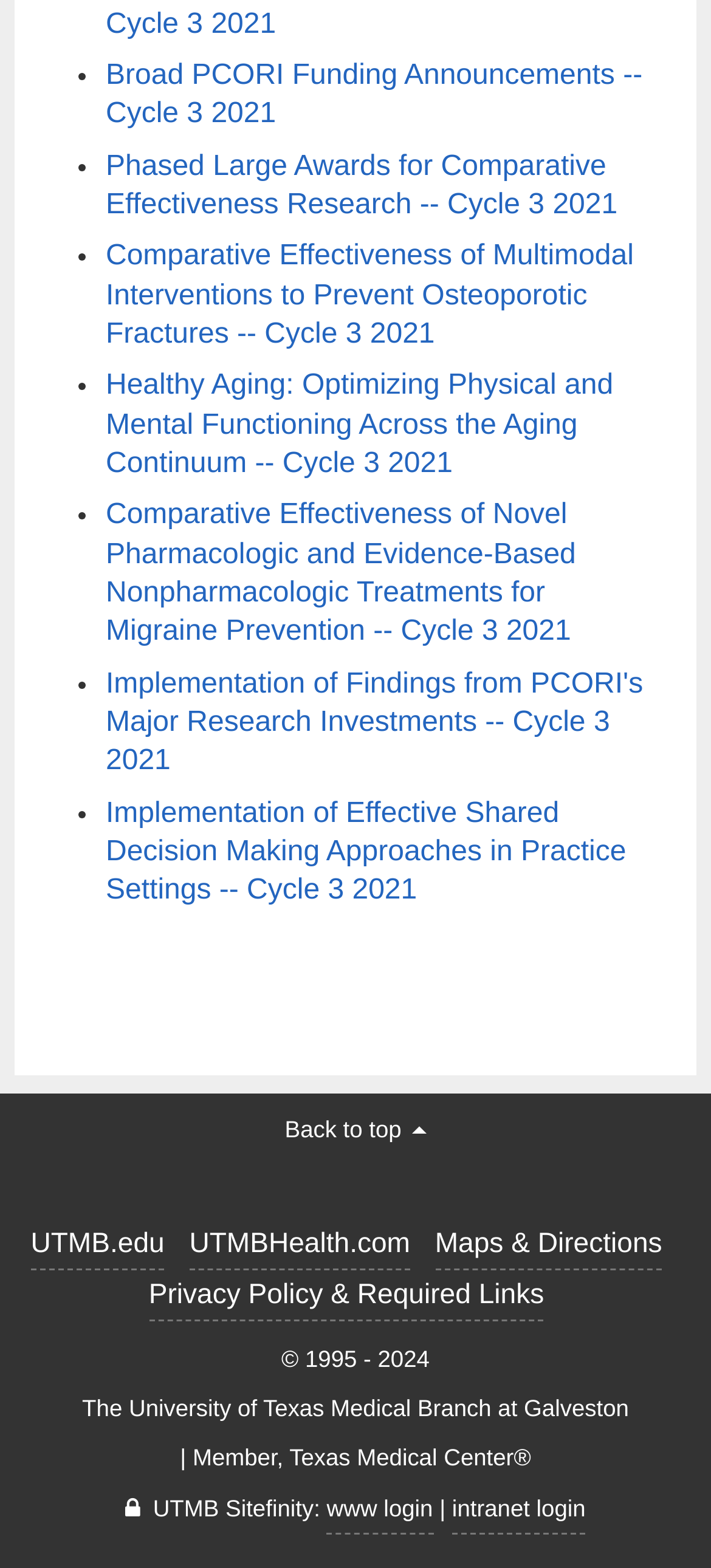Identify the bounding box coordinates for the region to click in order to carry out this instruction: "Check the University of Texas Medical Branch at Galveston". Provide the coordinates using four float numbers between 0 and 1, formatted as [left, top, right, bottom].

[0.115, 0.883, 0.884, 0.914]